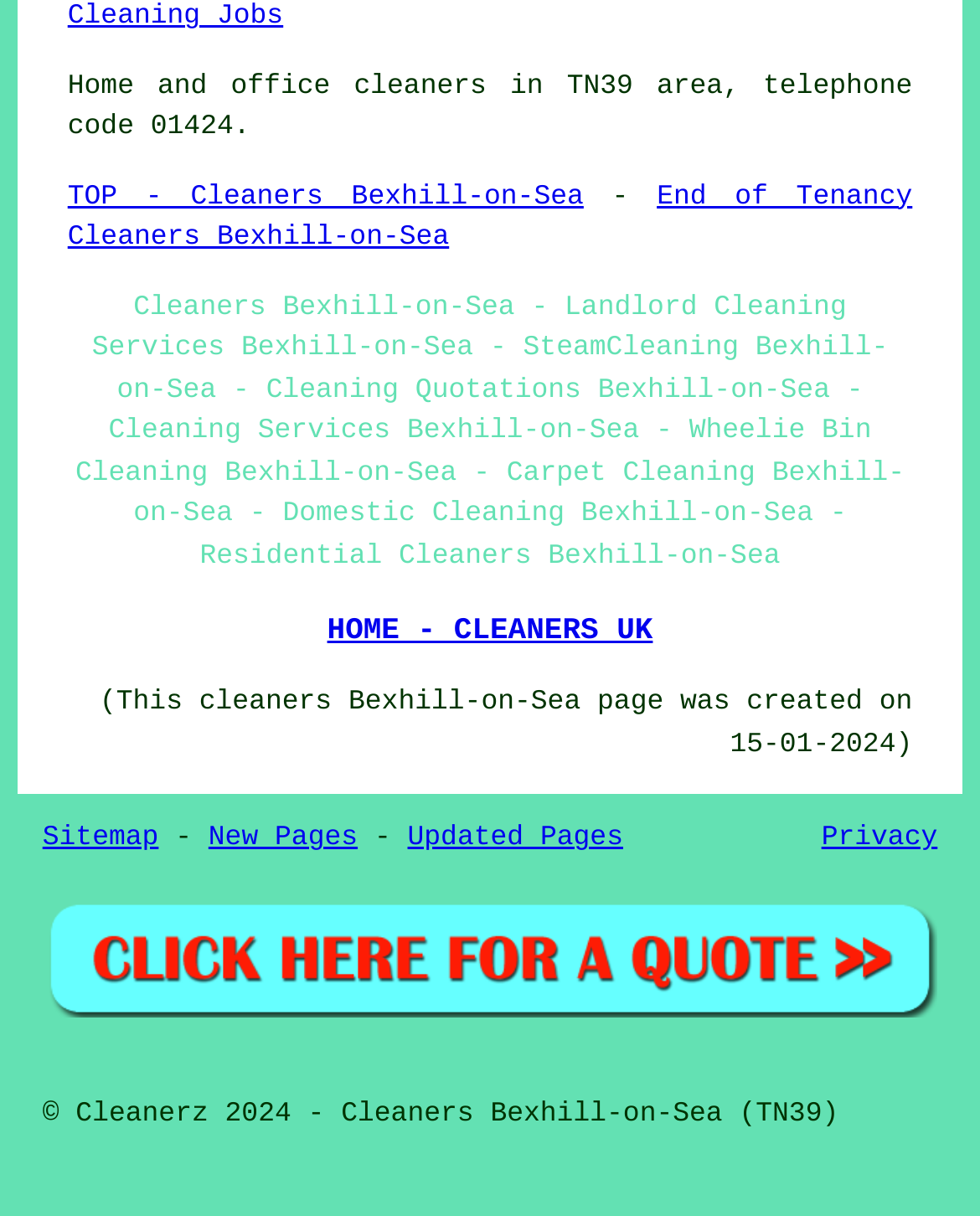Bounding box coordinates should be in the format (top-left x, top-left y, bottom-right x, bottom-right y) and all values should be floating point numbers between 0 and 1. Determine the bounding box coordinate for the UI element described as: New Pages

[0.213, 0.678, 0.365, 0.703]